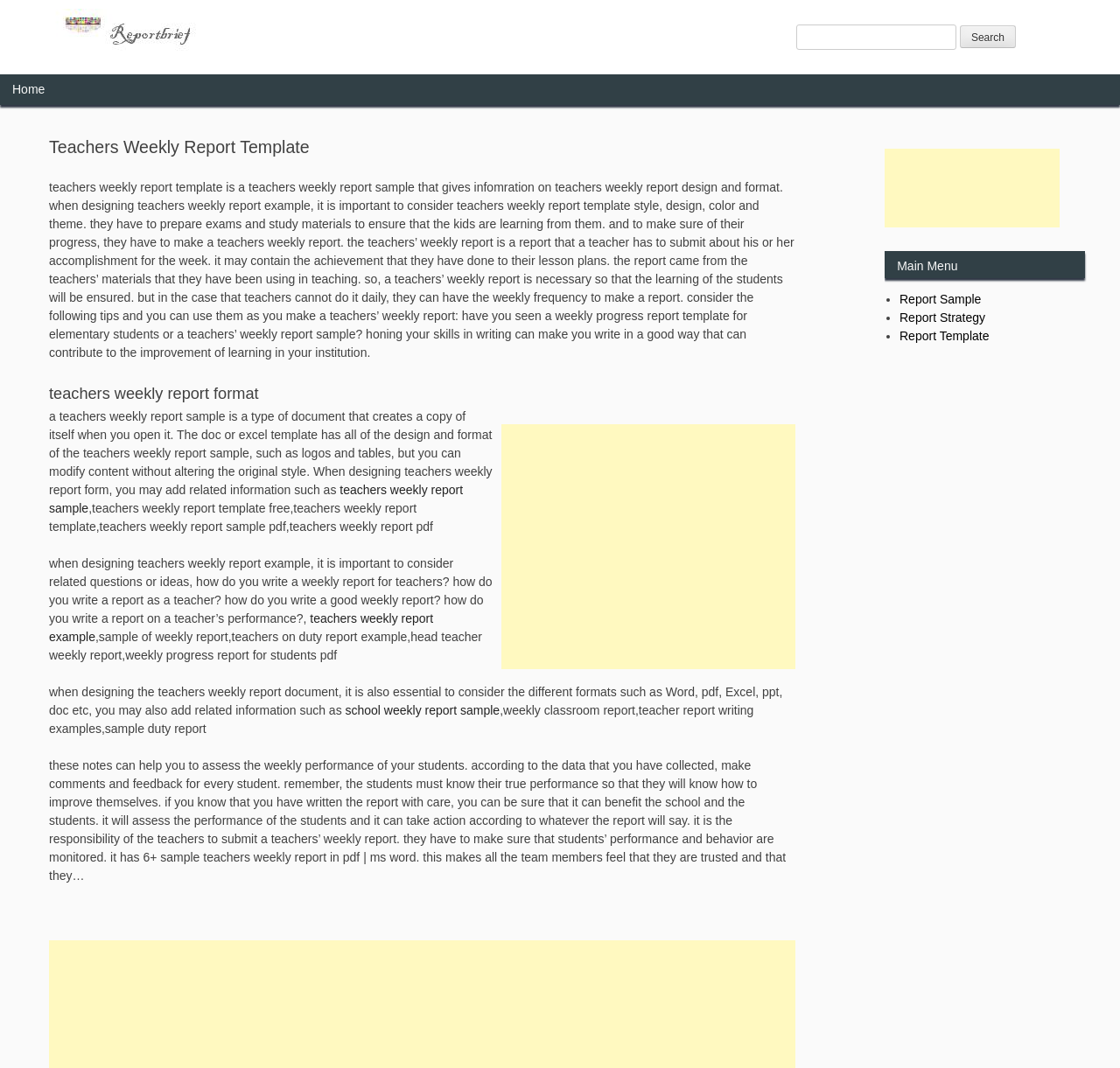Given the webpage screenshot and the description, determine the bounding box coordinates (top-left x, top-left y, bottom-right x, bottom-right y) that define the location of the UI element matching this description: teachers weekly report example

[0.044, 0.572, 0.387, 0.603]